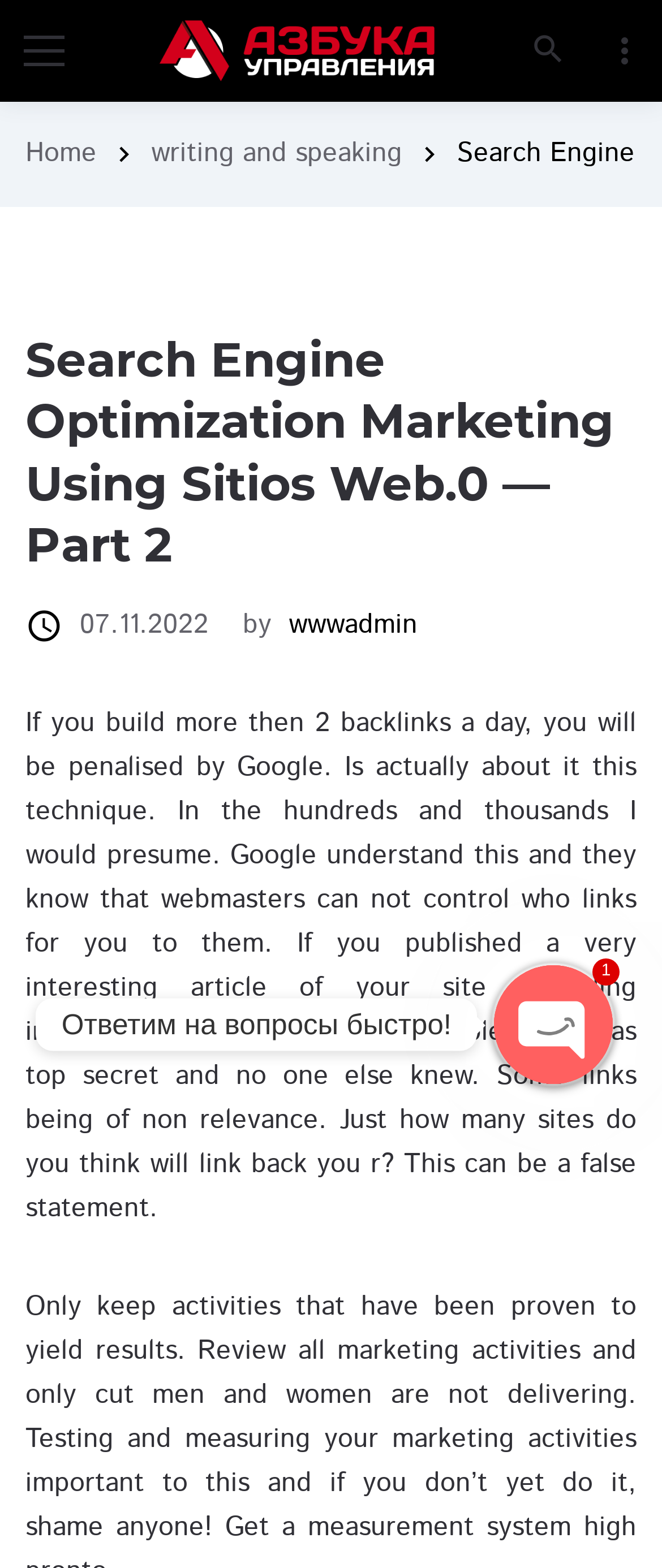Identify the bounding box of the UI element described as follows: "wwwadmin". Provide the coordinates as four float numbers in the range of 0 to 1 [left, top, right, bottom].

[0.436, 0.385, 0.631, 0.413]